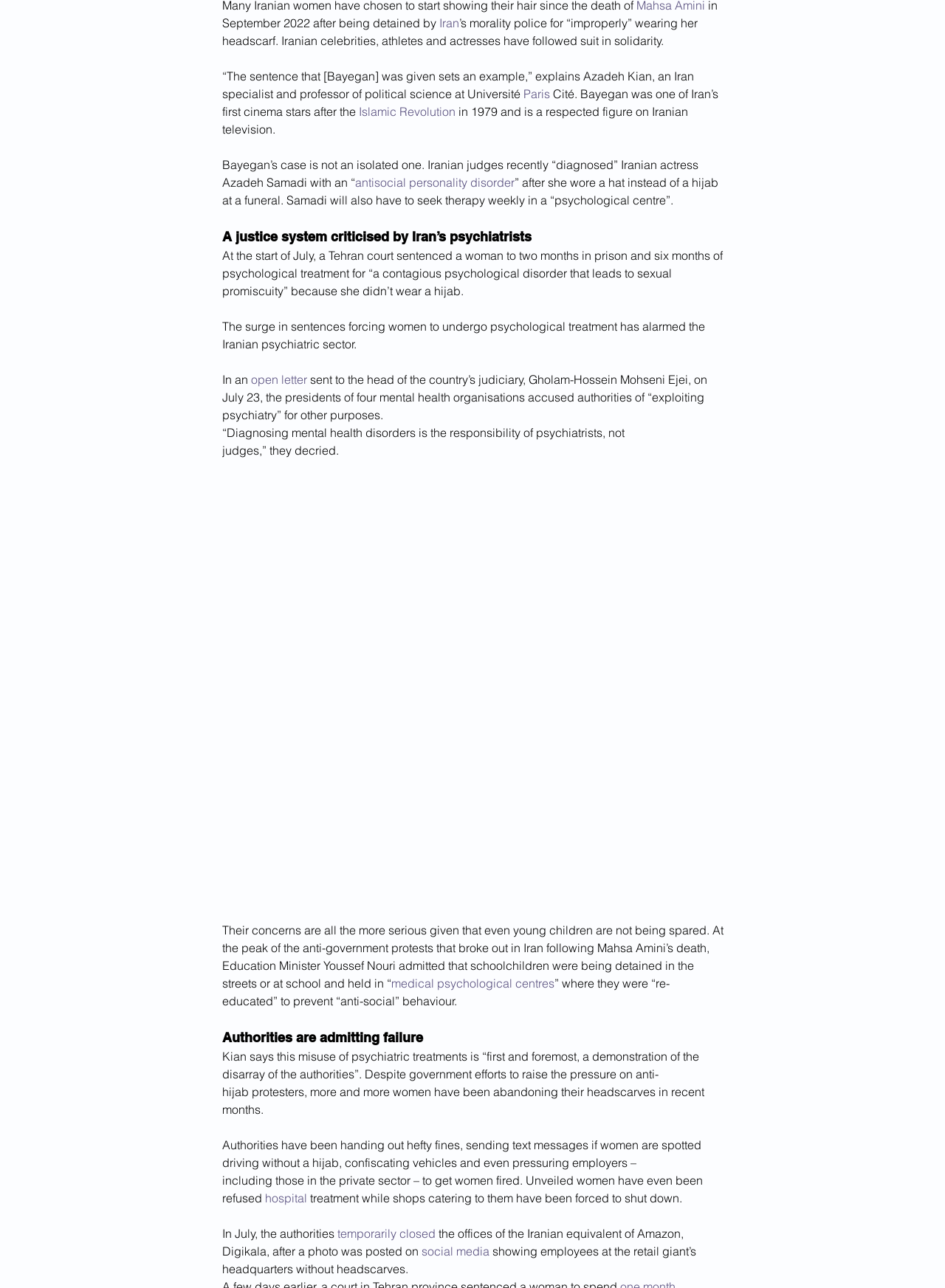What is the purpose of the 'medical psychological centres'?
Offer a detailed and exhaustive answer to the question.

The webpage mentions that schoolchildren were being detained and held in 'medical psychological centres' where they were 're-educated' to prevent 'anti-social' behaviour. This suggests that the centres are being used to re-educate or brainwash individuals, particularly children, to conform to the authorities' expectations.